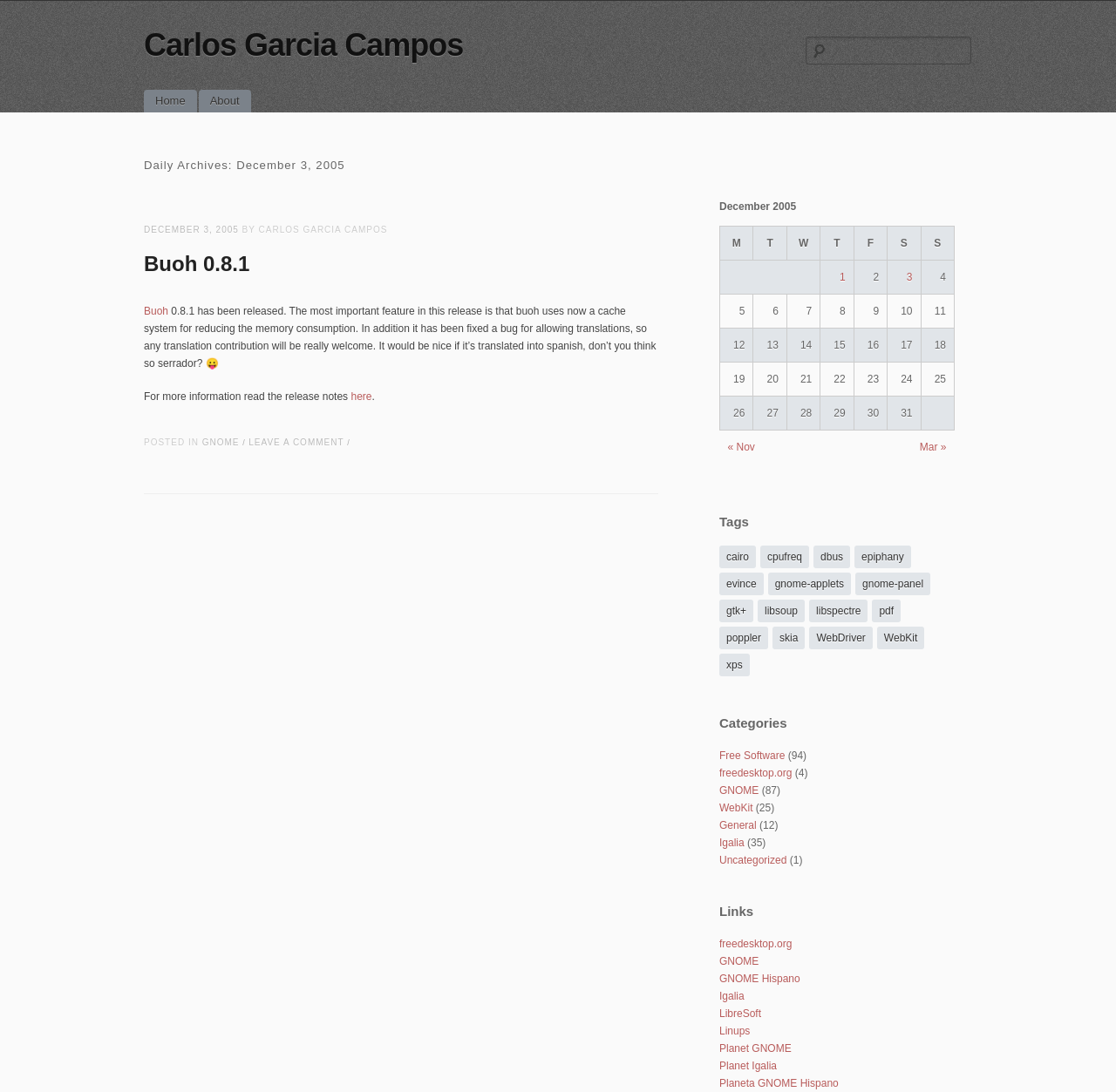Identify and provide the bounding box coordinates of the UI element described: "Ferrari". The coordinates should be formatted as [left, top, right, bottom], with each number being a float between 0 and 1.

None